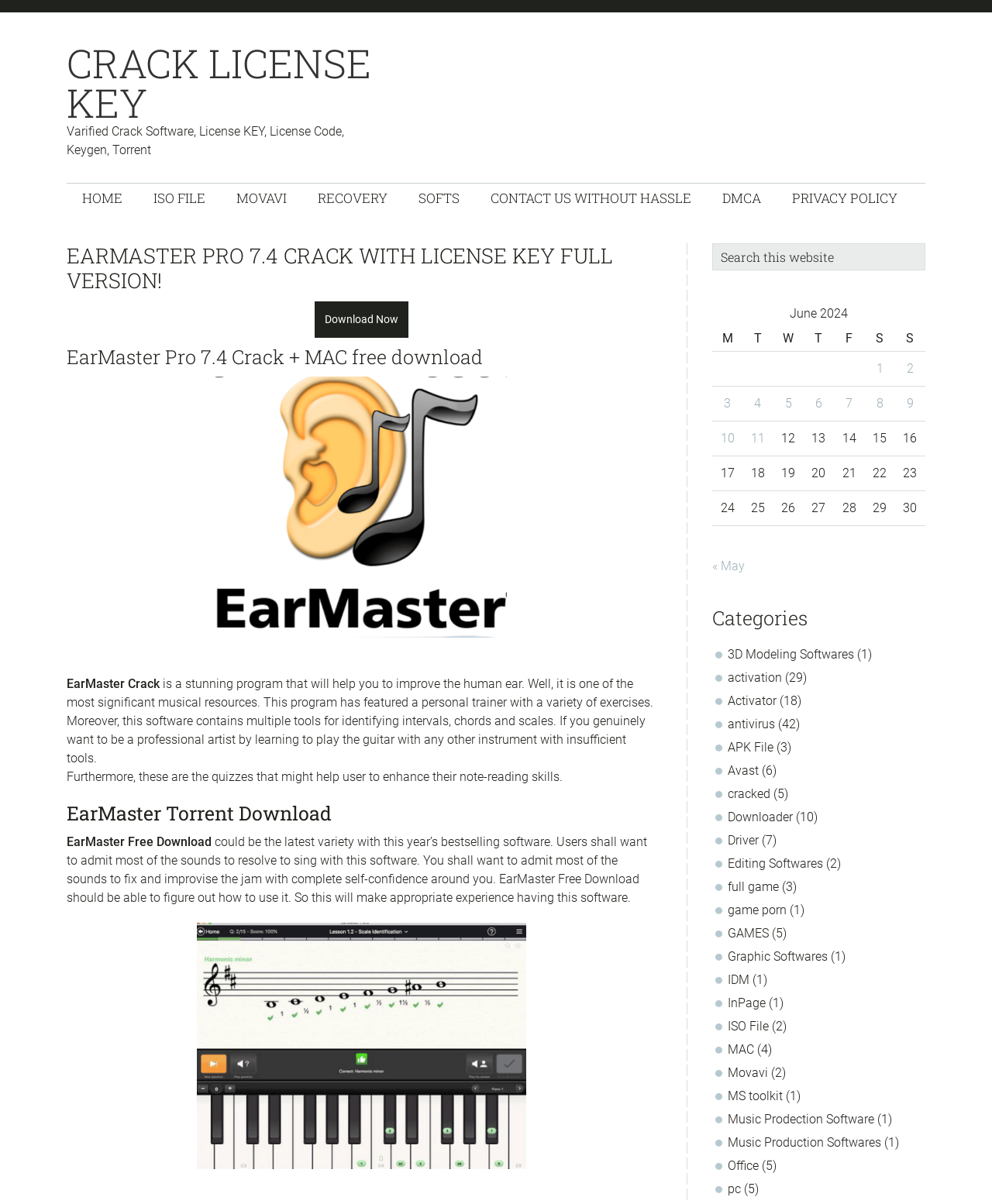Locate the bounding box coordinates of the area you need to click to fulfill this instruction: 'View the 'EarMaster Pro 7.4 Crack With License Key Full Version!' image'. The coordinates must be in the form of four float numbers ranging from 0 to 1: [left, top, right, bottom].

[0.217, 0.313, 0.511, 0.53]